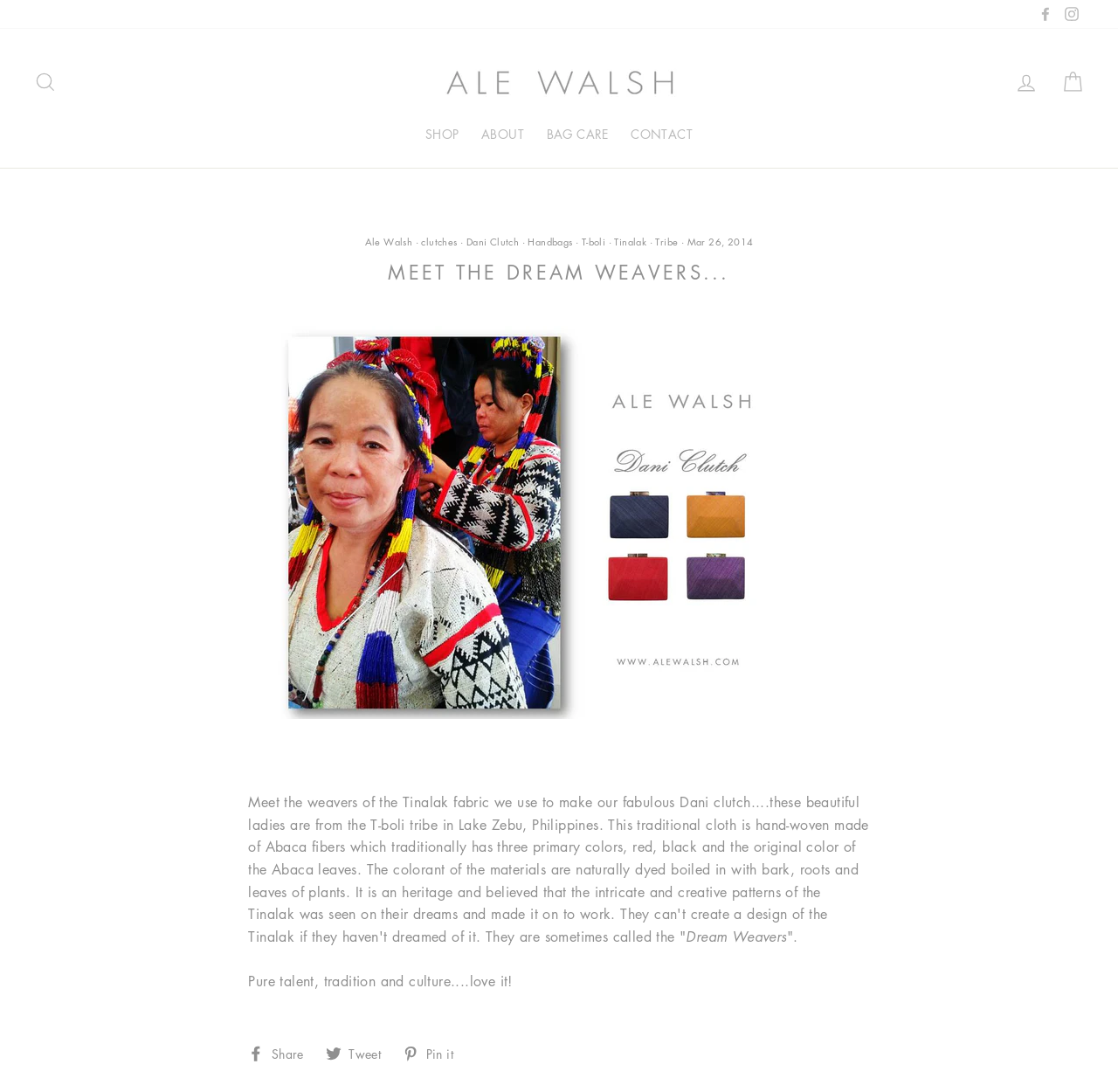Please locate the clickable area by providing the bounding box coordinates to follow this instruction: "Log in to the account".

[0.899, 0.058, 0.936, 0.092]